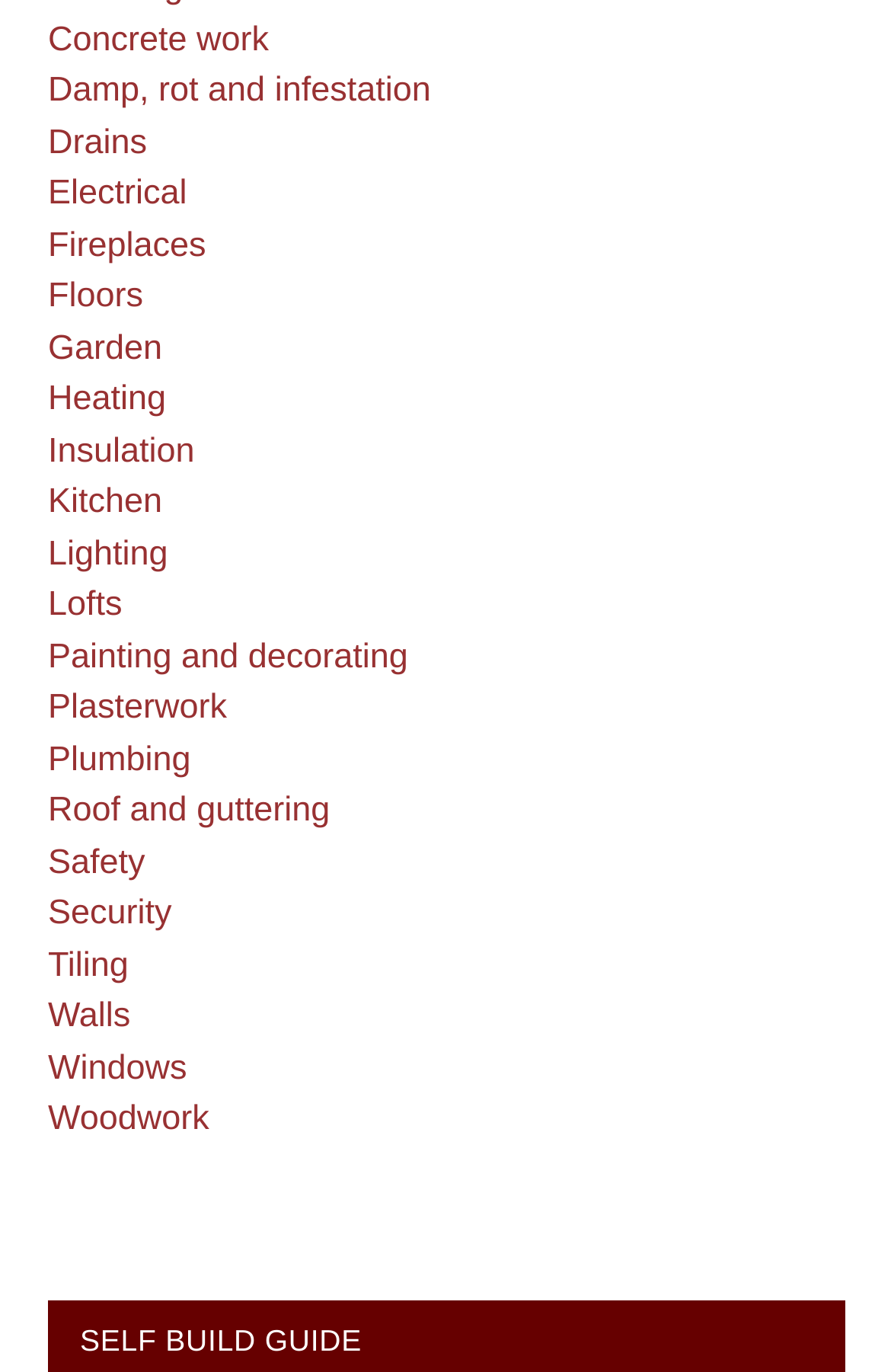Using the provided element description, identify the bounding box coordinates as (top-left x, top-left y, bottom-right x, bottom-right y). Ensure all values are between 0 and 1. Description: Concrete work

[0.054, 0.014, 0.302, 0.043]